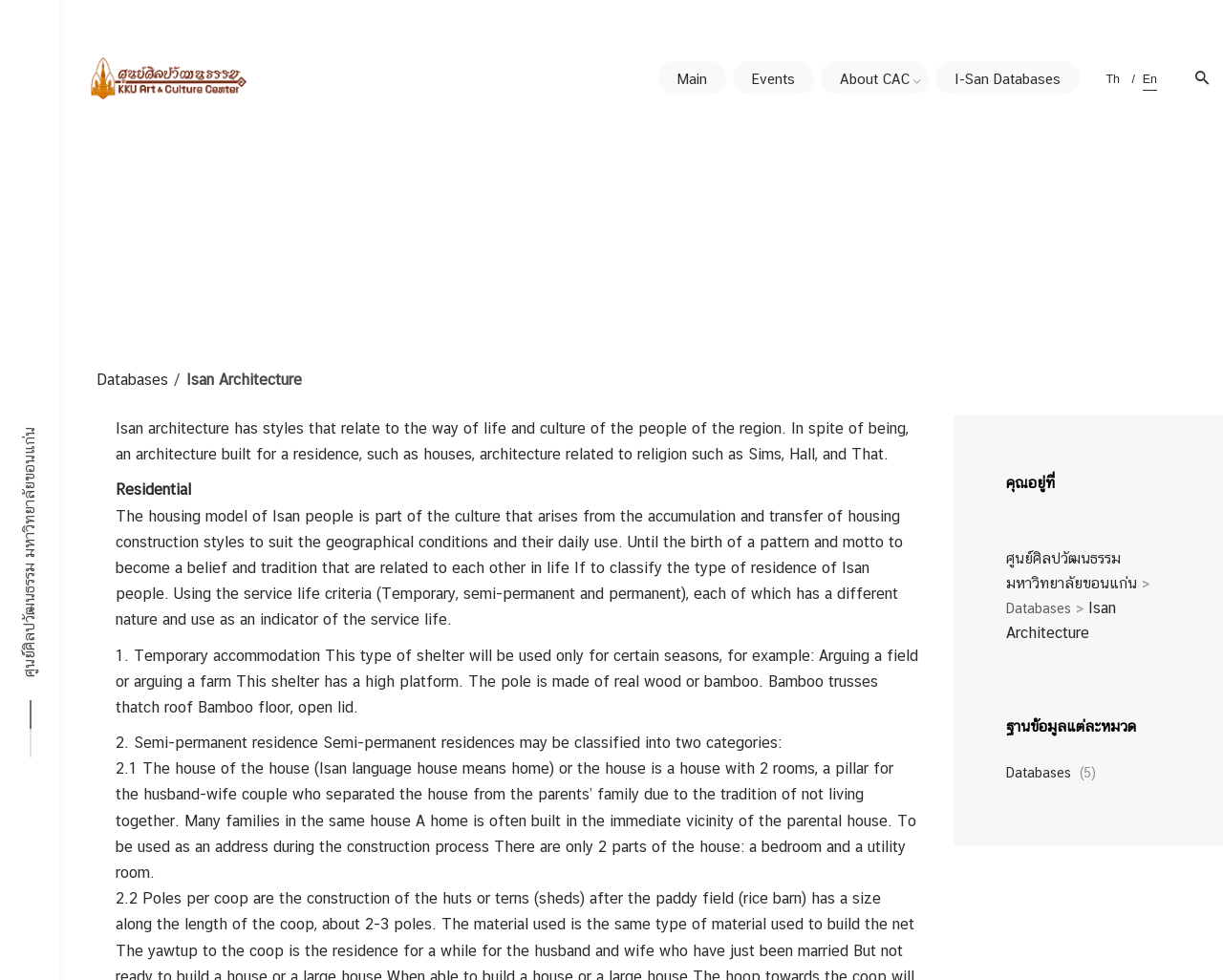Provide a thorough and detailed response to the question by examining the image: 
What is the topic of the webpage?

The topic of the webpage can be determined by looking at the heading 'Isan Architecture' and the static text that describes the styles and characteristics of Isan architecture.